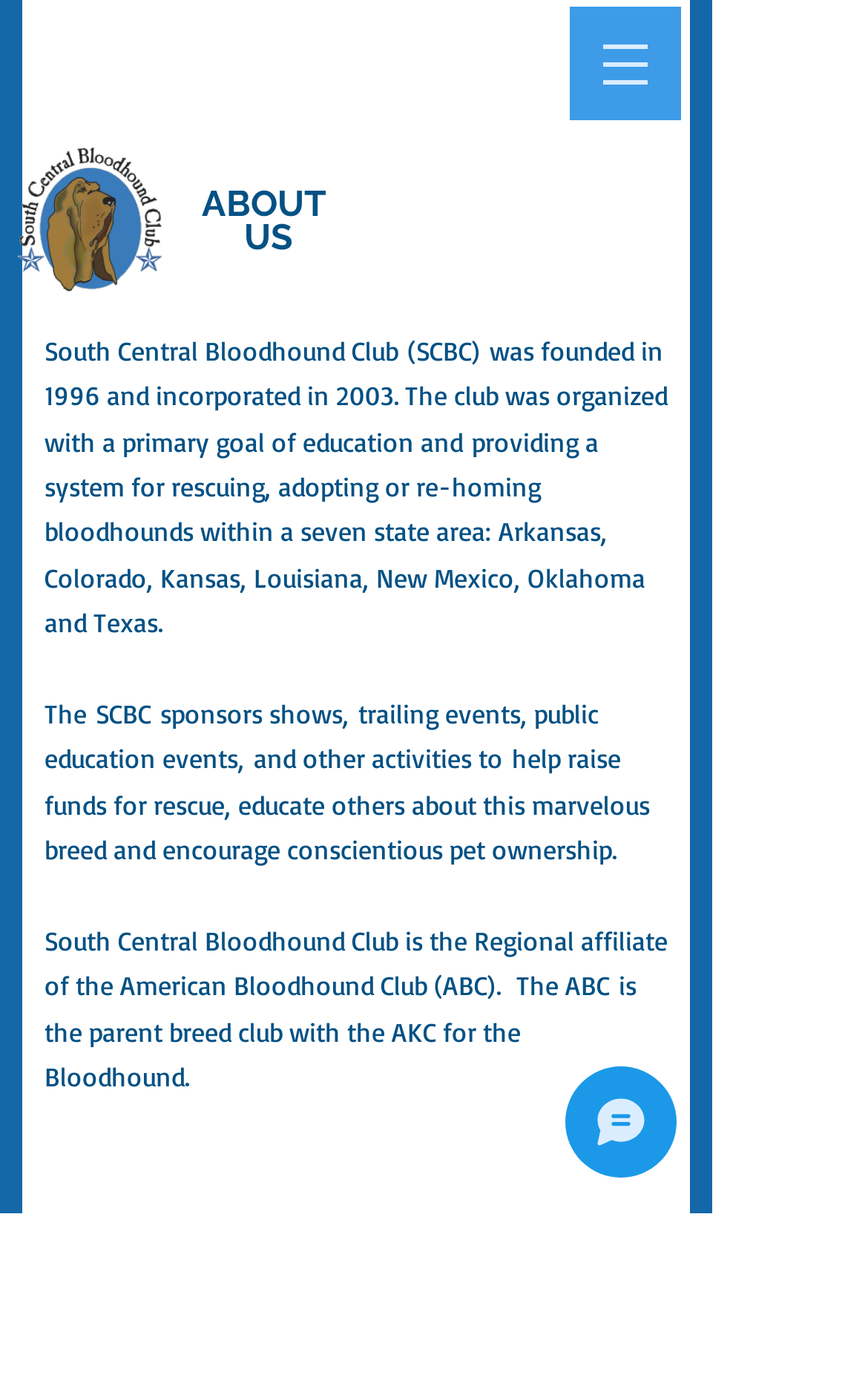Based on the image, give a detailed response to the question: What is the purpose of SCBC's events?

According to the text in the main section, 'The SCBC sponsors shows, trailing events, public education events, and other activities to help raise funds for rescue, educate others about this marvelous breed and encourage conscientious pet ownership.' The purpose of SCBC's events is to raise funds for rescue.